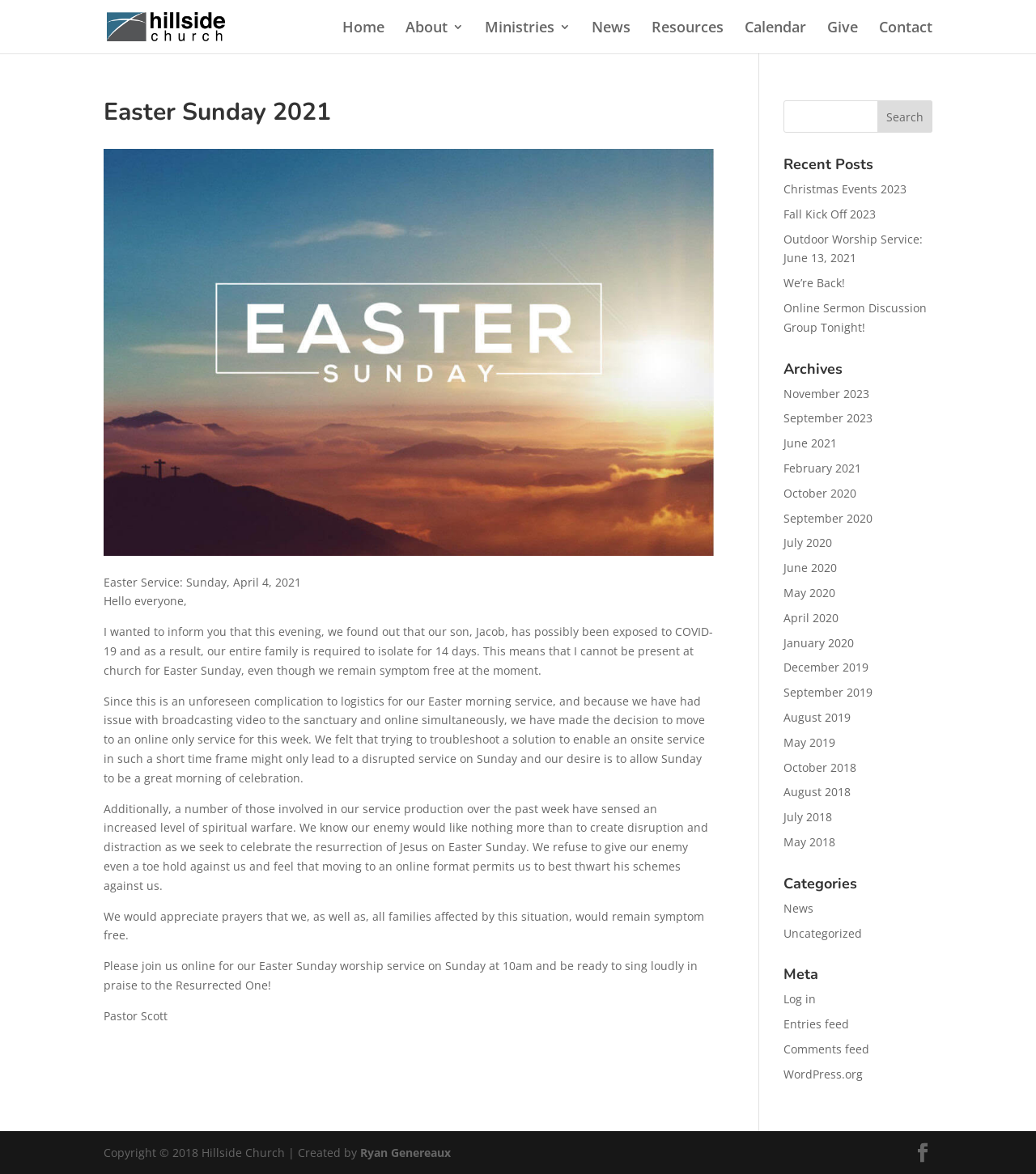Provide the bounding box coordinates for the area that should be clicked to complete the instruction: "Click the 'Give' link".

[0.798, 0.018, 0.828, 0.045]